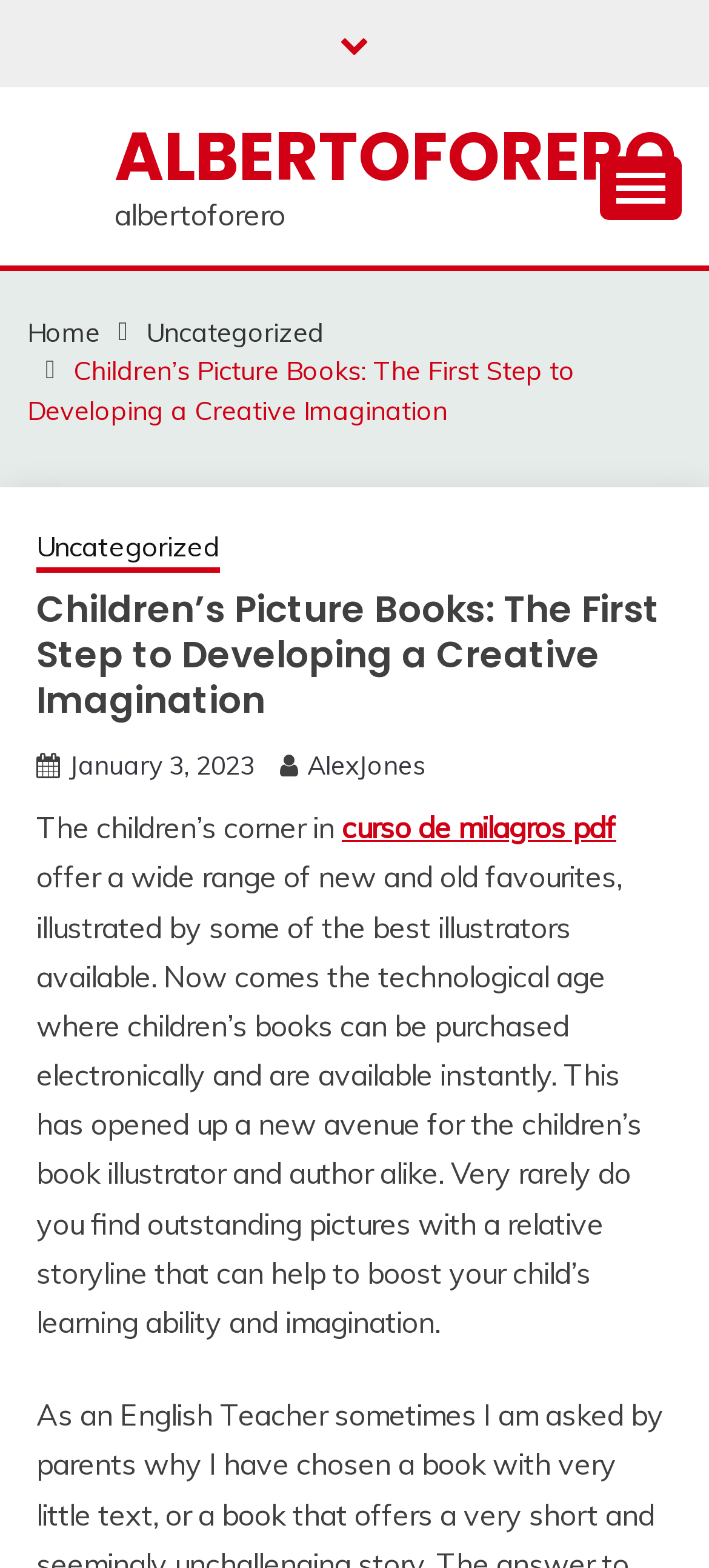What is the purpose of children's books according to the webpage?
Respond with a short answer, either a single word or a phrase, based on the image.

To boost learning ability and imagination